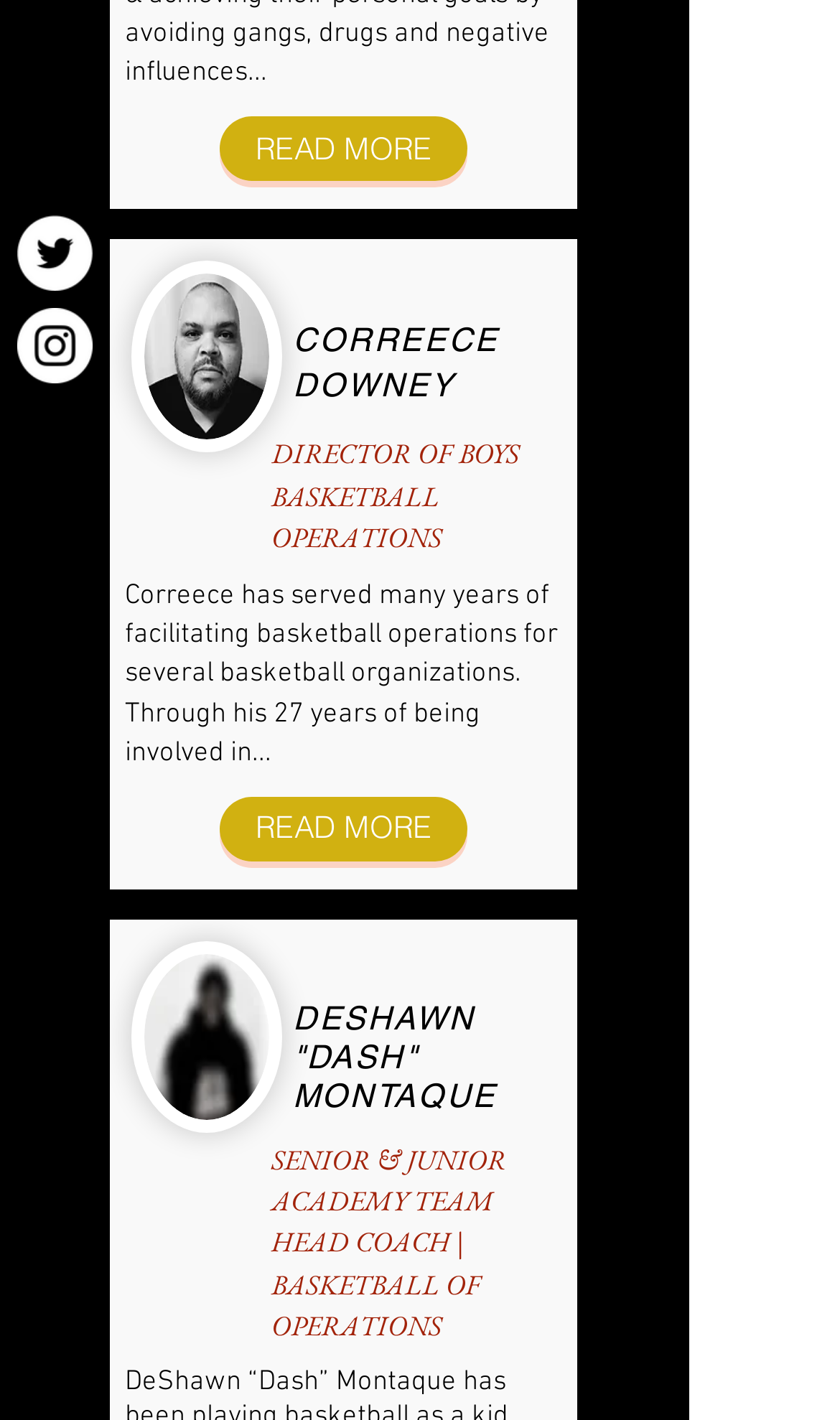Identify the bounding box for the UI element that is described as follows: "READ MORE".

[0.262, 0.561, 0.556, 0.607]